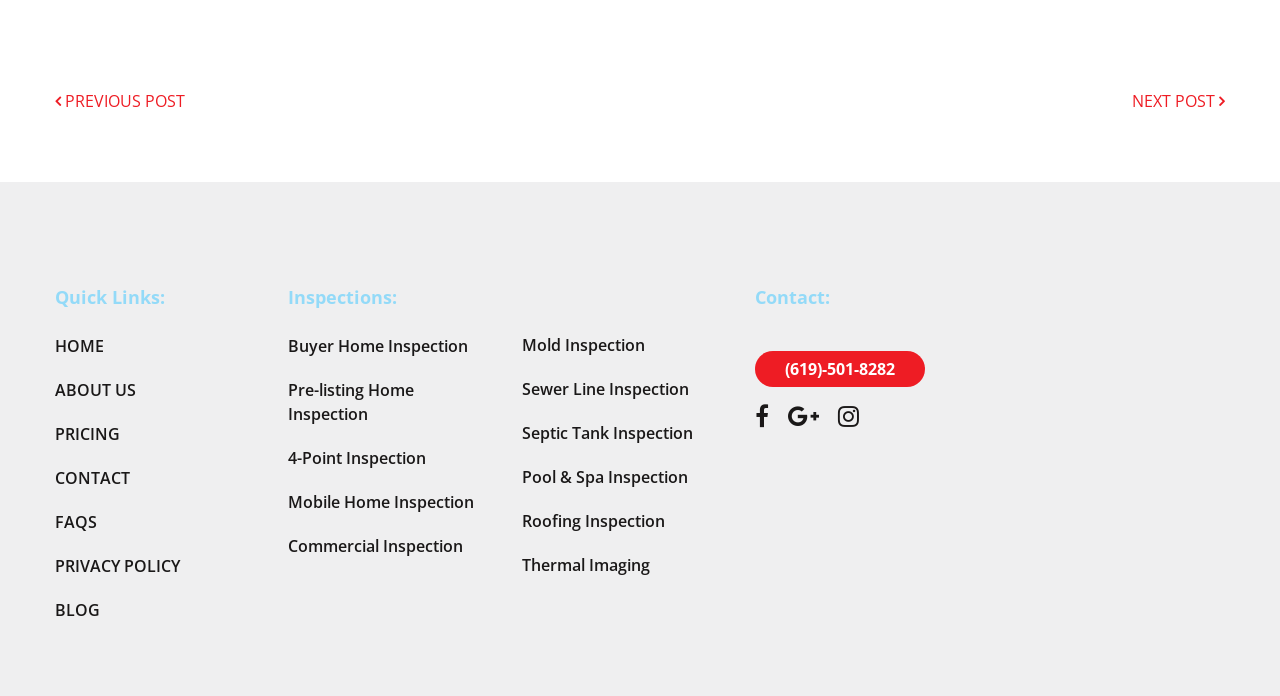How many types of inspections are offered?
Please look at the screenshot and answer using one word or phrase.

11